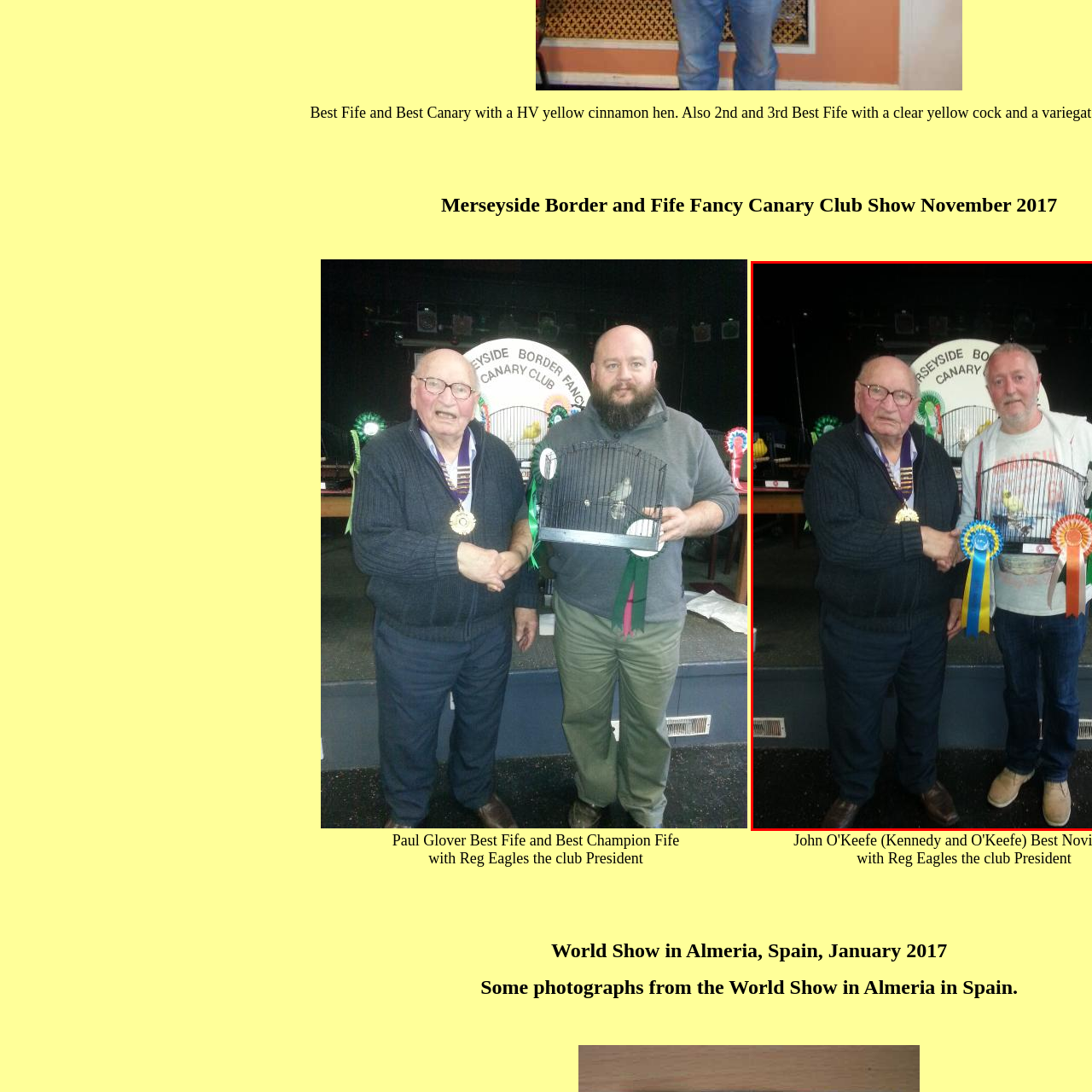What is the significance of the blue rosette? Study the image bordered by the red bounding box and answer briefly using a single word or a phrase.

denoting first place